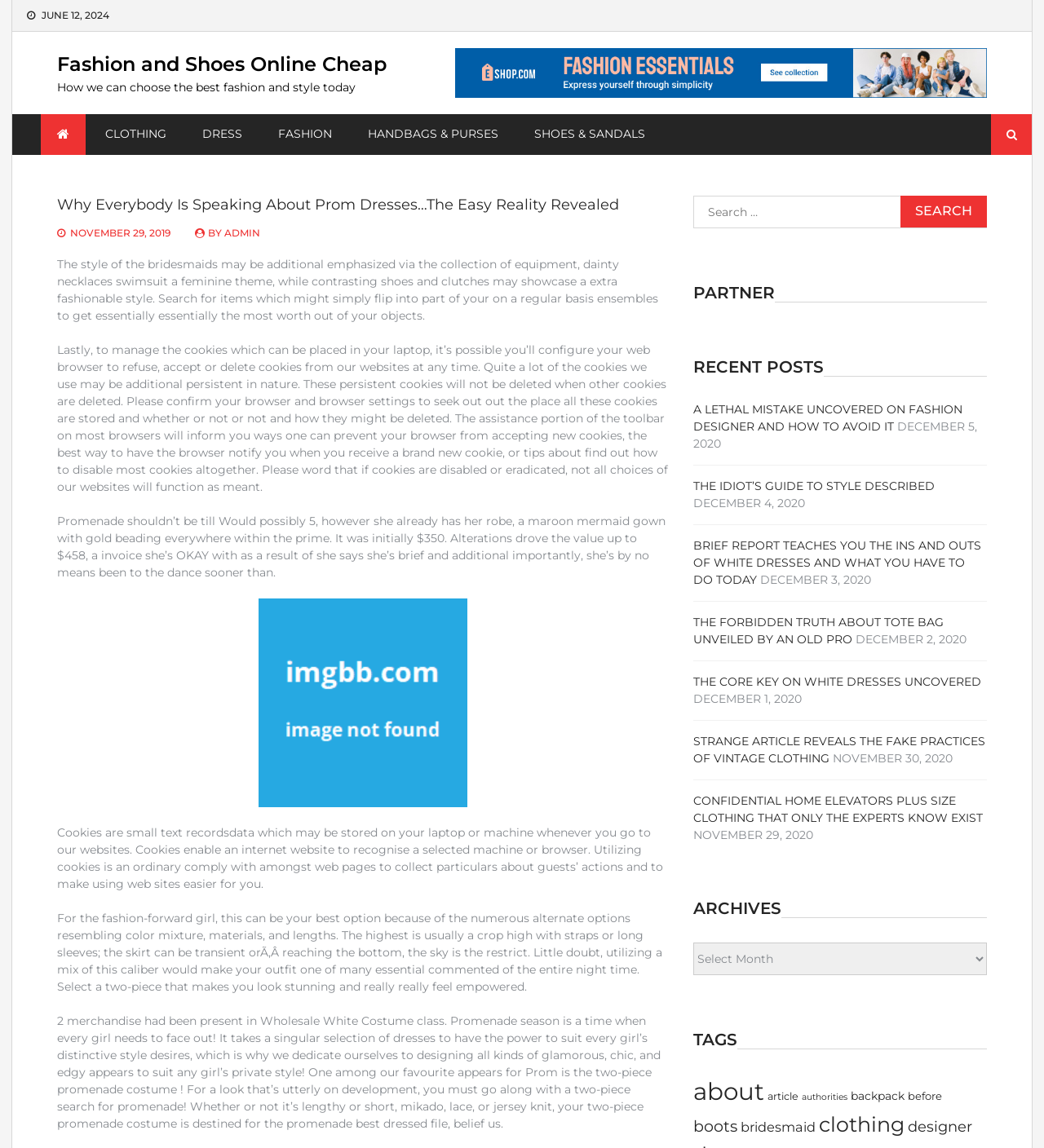Determine the bounding box coordinates for the element that should be clicked to follow this instruction: "Click on CLOTHING category". The coordinates should be given as four float numbers between 0 and 1, in the format [left, top, right, bottom].

[0.085, 0.1, 0.175, 0.134]